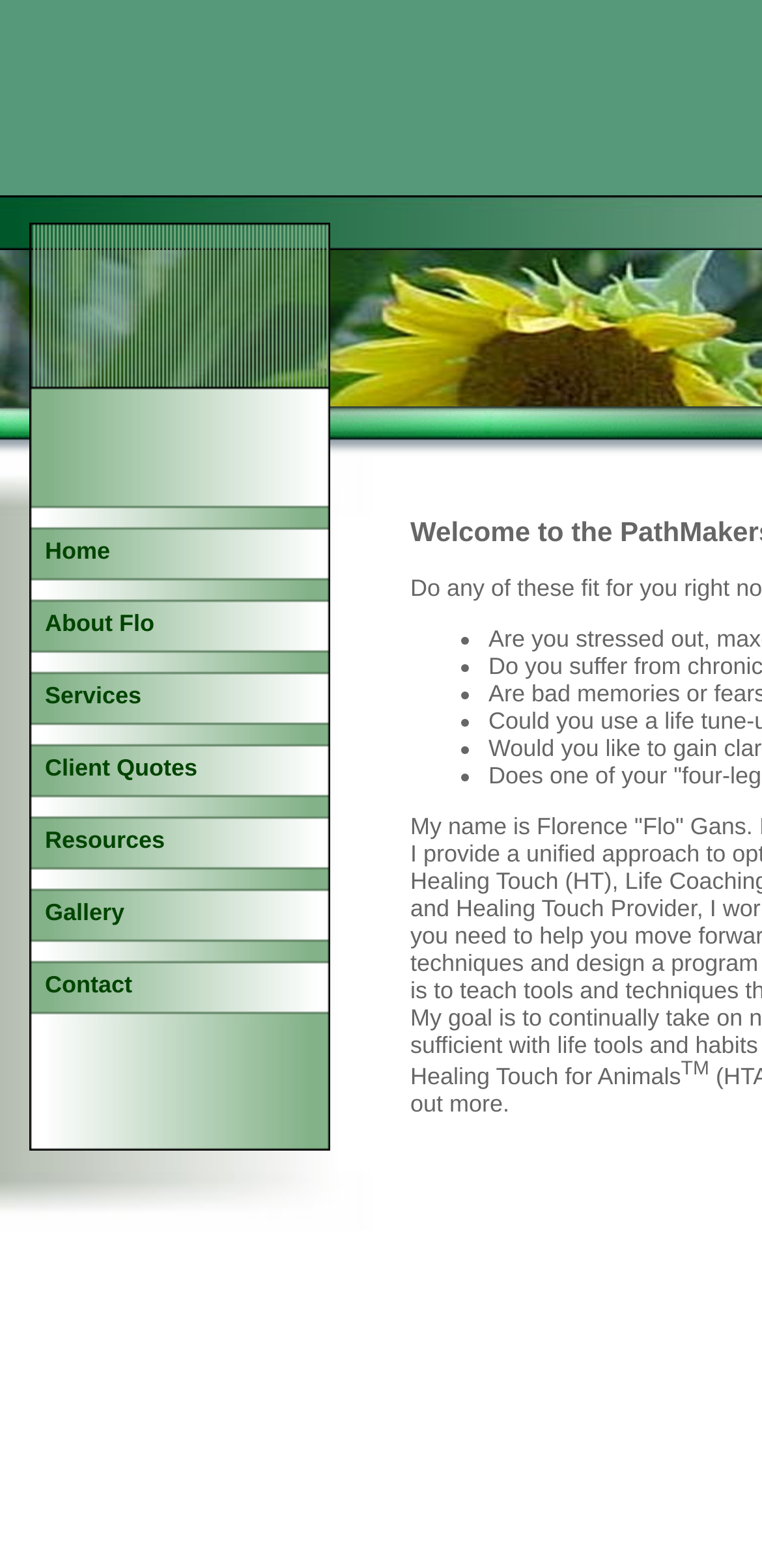Use a single word or phrase to answer this question: 
How many menu items are there?

7